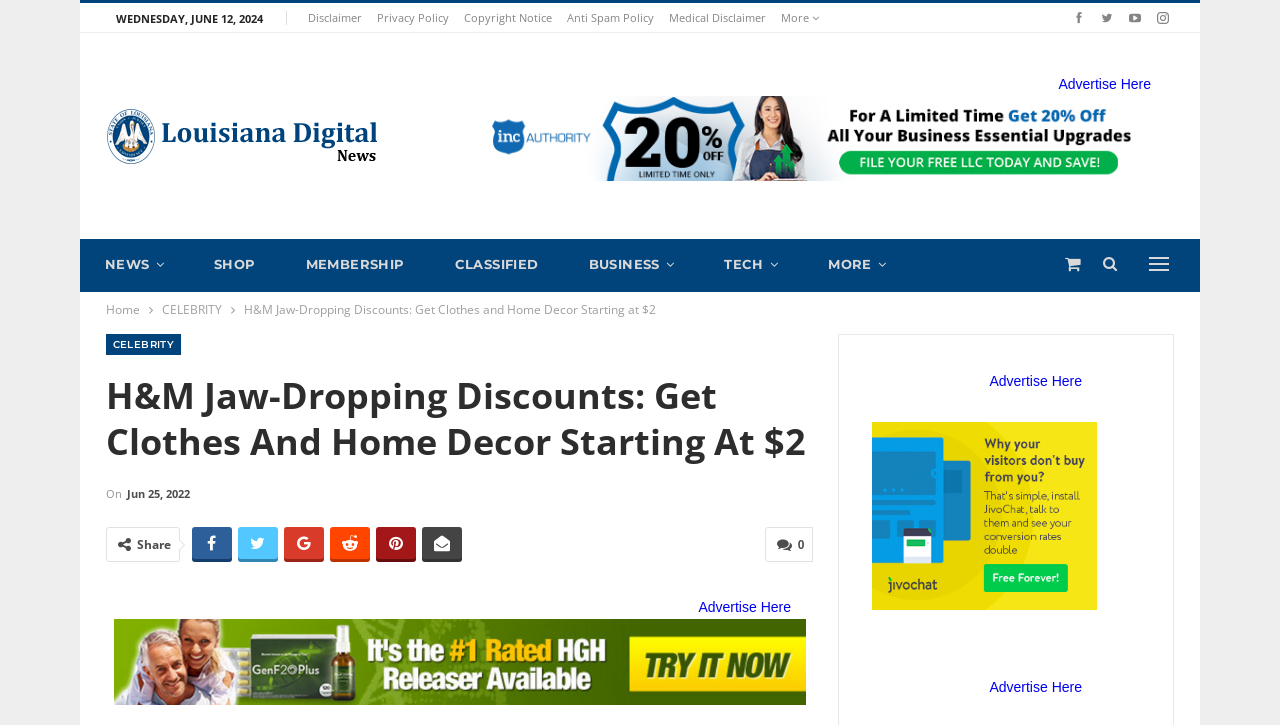Find the bounding box coordinates of the clickable area required to complete the following action: "Click on the 'SHOP' tab".

[0.148, 0.33, 0.219, 0.399]